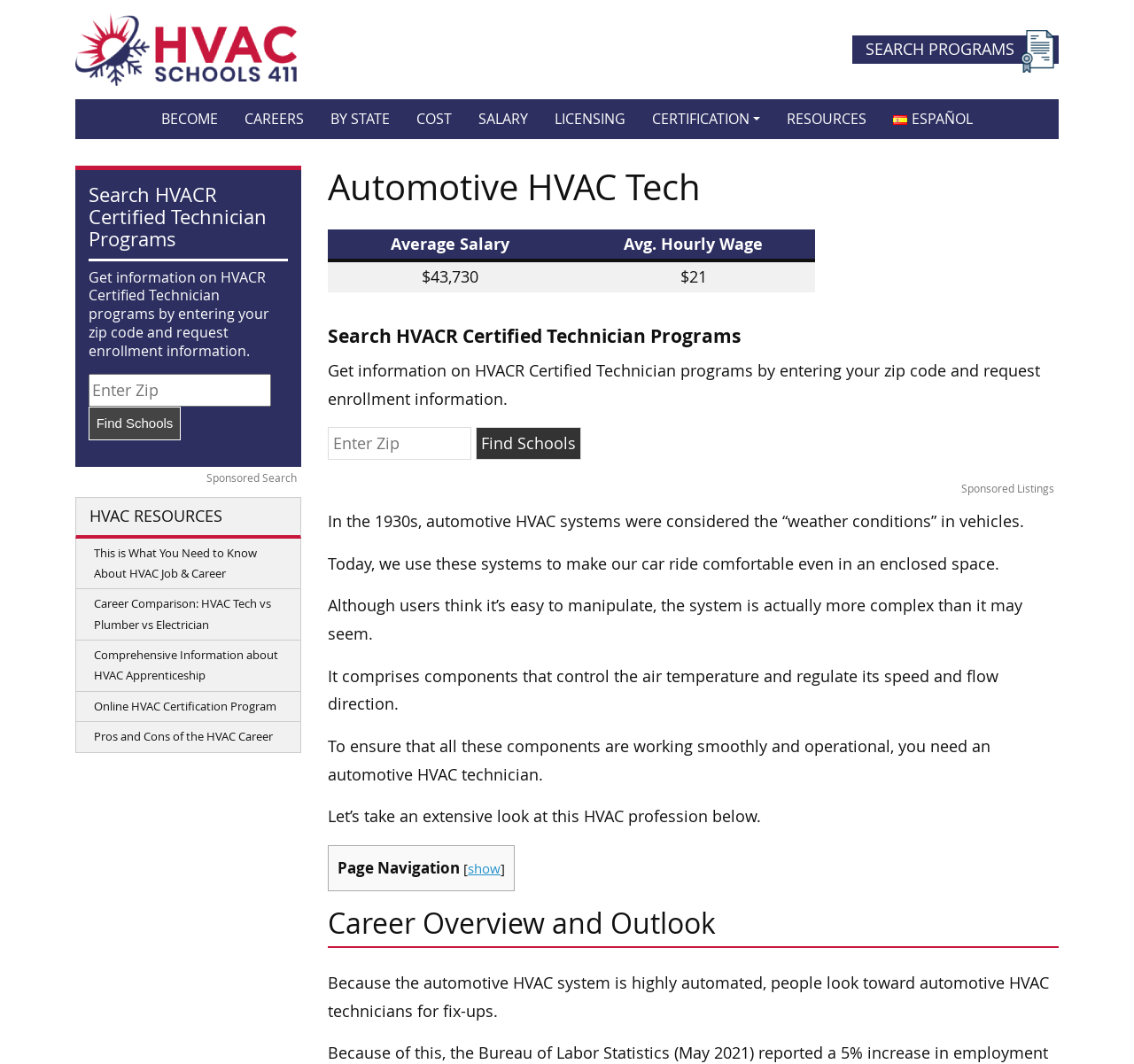Identify and provide the main heading of the webpage.

Automotive HVAC Tech